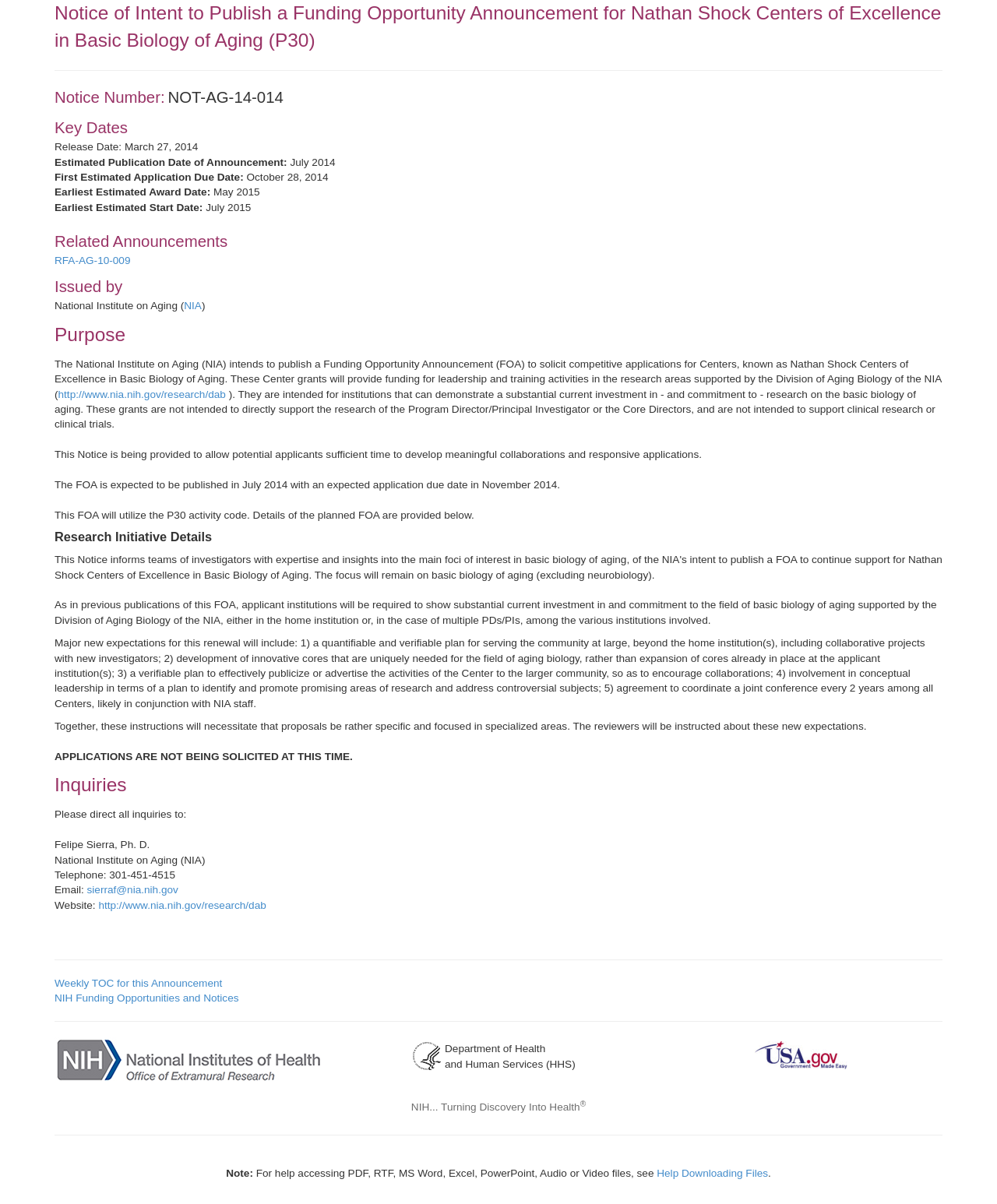Who is the contact person for inquiries about this funding opportunity?
Please provide a single word or phrase as your answer based on the image.

Felipe Sierra, Ph. D.